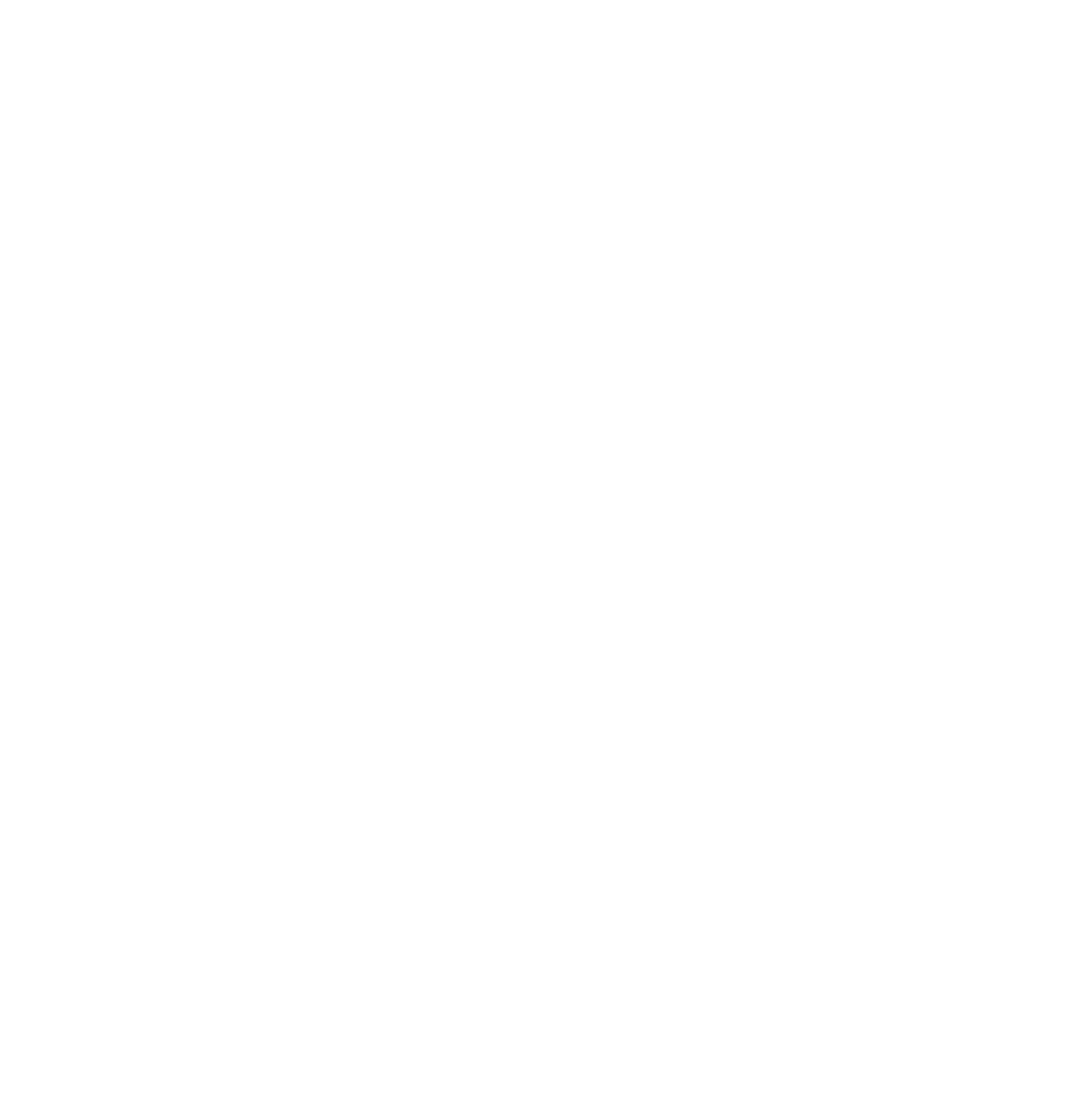Create an in-depth description of the webpage, covering main sections.

The webpage is about IS Plumbing & Heating Fife Ltd, a company that provides plumbing and heating services. At the top left corner, there is a logo of the company, accompanied by a navigation menu with links to "Home", "Heating", "Plumbing", "About", "Reviews", "Blog", and "Contact". 

On the top right corner, there are two tables with contact information, including a phone number and an email address. 

Below the navigation menu, there is a heading that reads "Boiler Replacement Ballingry", which is the main topic of the webpage. The text below the heading describes a boiler replacement job in Ballingry, where the customer had an old back boiler that was 40 years old and had never let him down but was becoming expensive to run. The company suggested a new combi boiler and system clean, and the customer was very happy with the new boiler and the 15-year warranty.

The webpage also includes before and after images of the boiler replacement job, with captions "Before:" and "After:". 

On the right side of the webpage, there are three sections: "Recent Posts", "Categories", and a list of links to recent blog posts, including "How Heat Pumps Work", "2024 – The Year of The Heat Pump?", and "Tips to Help Manage Your Energy Bill in Dunfermline". The "Categories" section lists various categories of services provided by the company, including "Bathrooms", "Boiler Installation", "Boiler Repair", and "Heat Pumps".